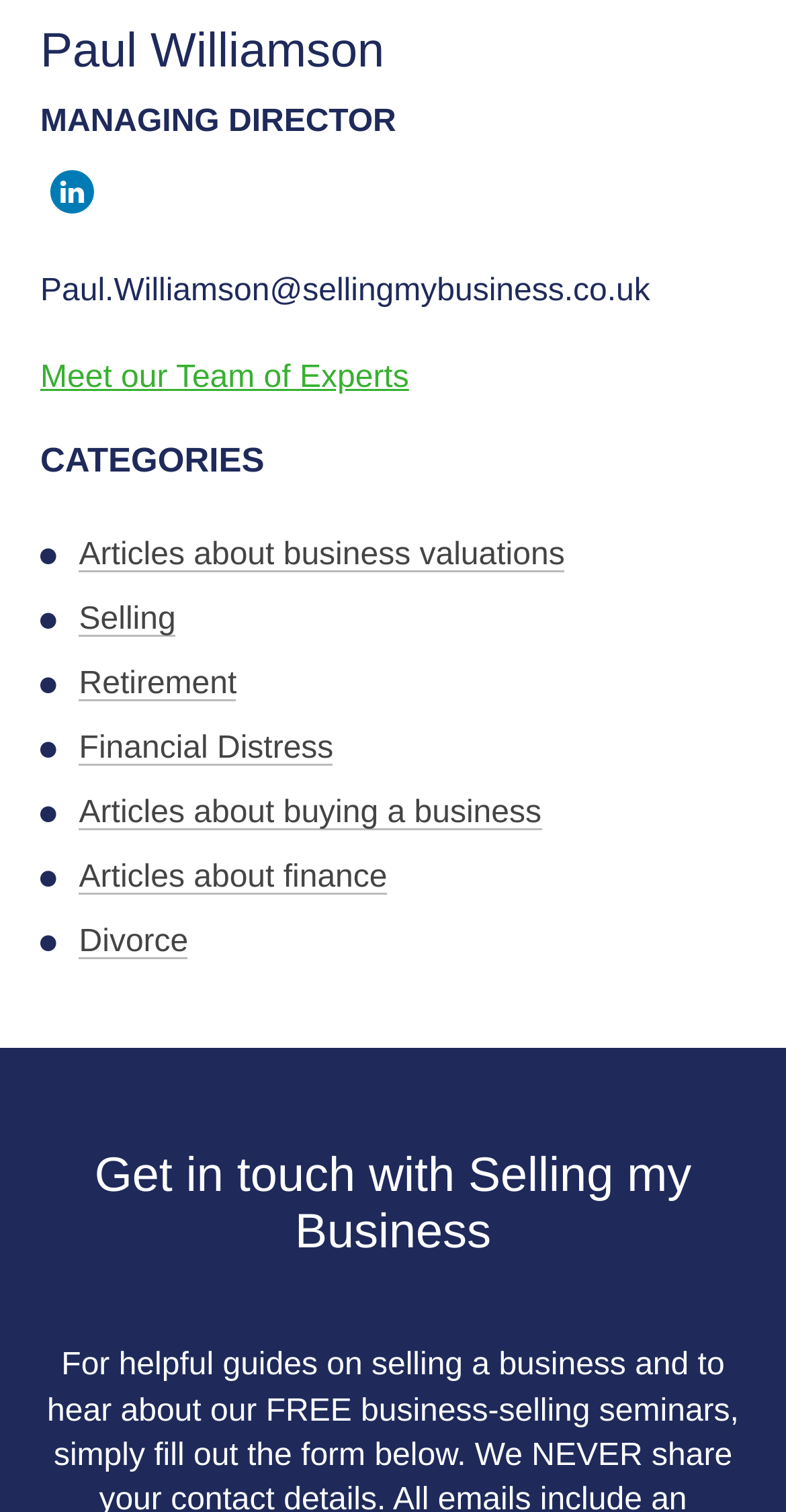Please find the bounding box coordinates of the element that needs to be clicked to perform the following instruction: "Meet the team of experts". The bounding box coordinates should be four float numbers between 0 and 1, represented as [left, top, right, bottom].

[0.051, 0.238, 0.52, 0.261]